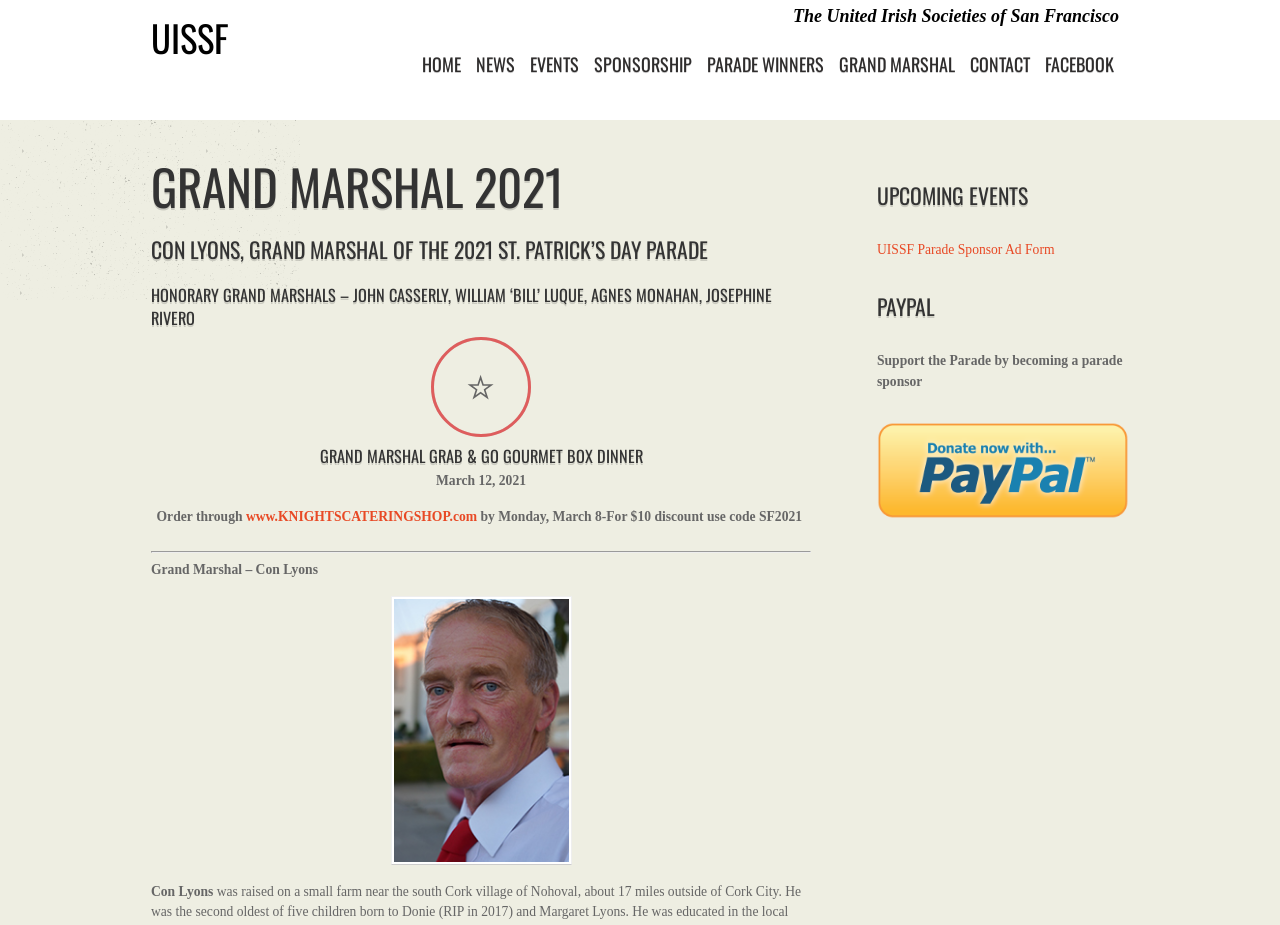Please mark the bounding box coordinates of the area that should be clicked to carry out the instruction: "Click on Home".

None